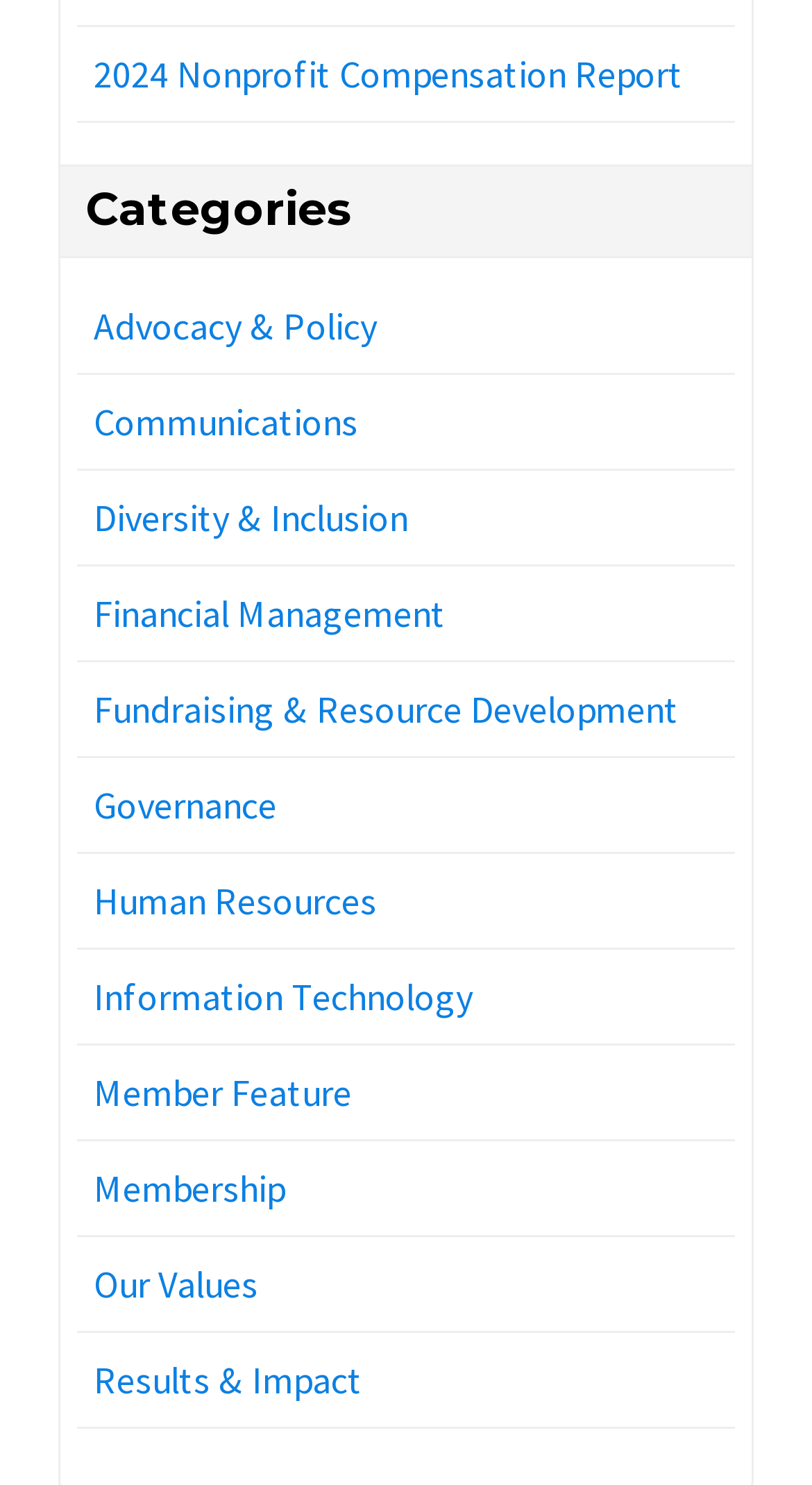Find the bounding box coordinates for the area that must be clicked to perform this action: "Check Results & Impact".

[0.115, 0.913, 0.446, 0.945]